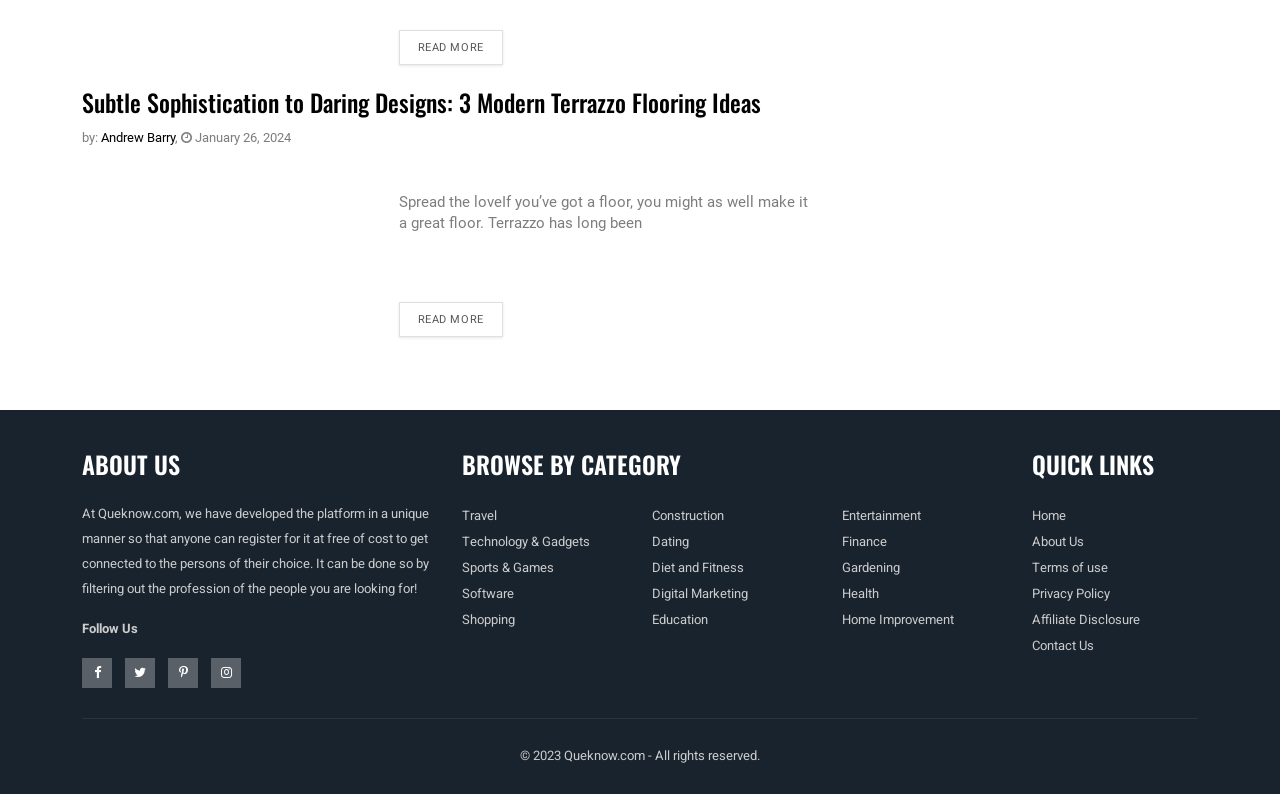Who is the author of the article?
Provide a thorough and detailed answer to the question.

I found the author's name by looking at the link element with the text 'Andrew Barry' which is located below the title of the article and next to the text 'by:'.